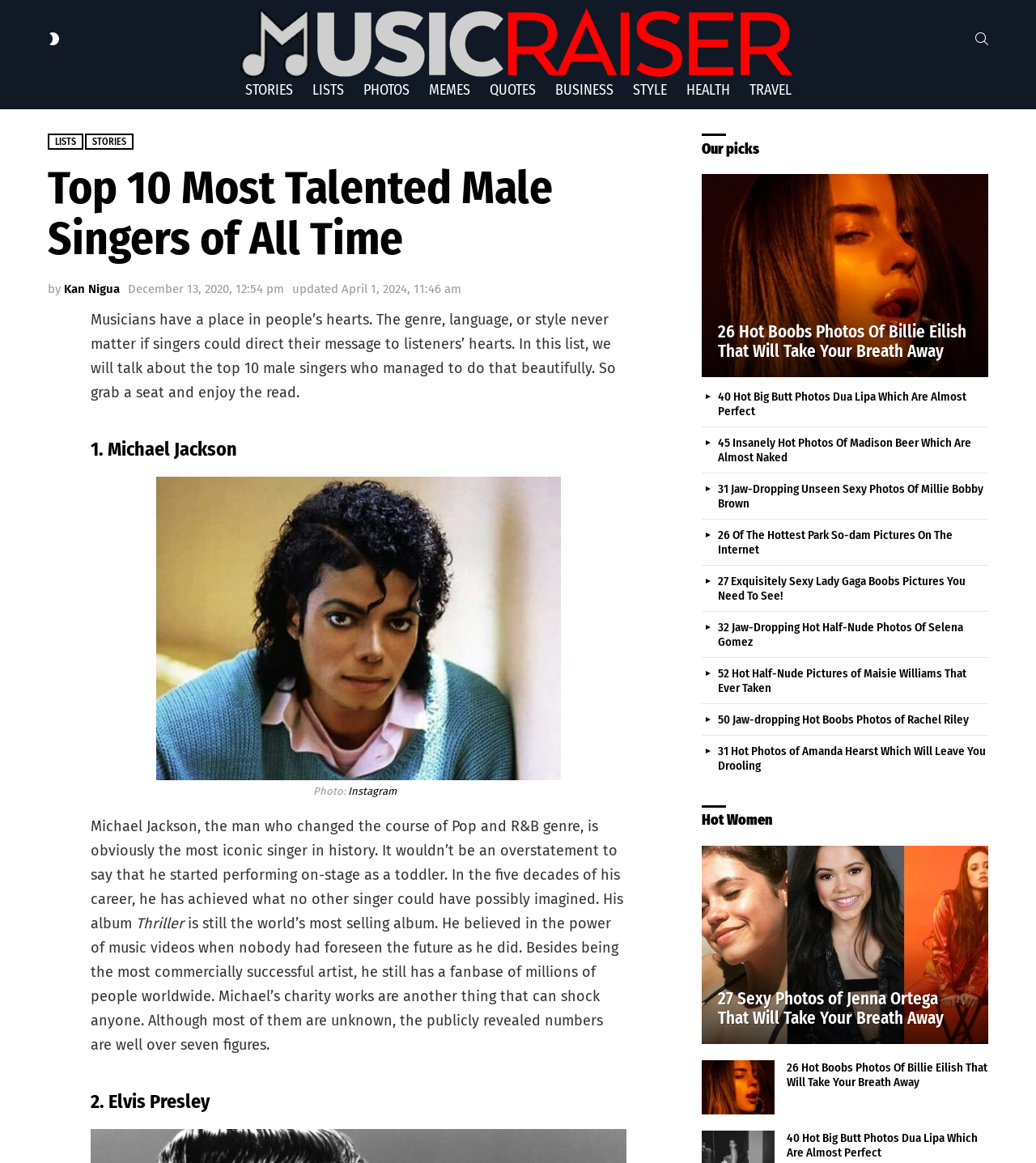Can you find the bounding box coordinates of the area I should click to execute the following instruction: "View 26 Hottest Billie Eilish Boobs Photos"?

[0.677, 0.15, 0.954, 0.324]